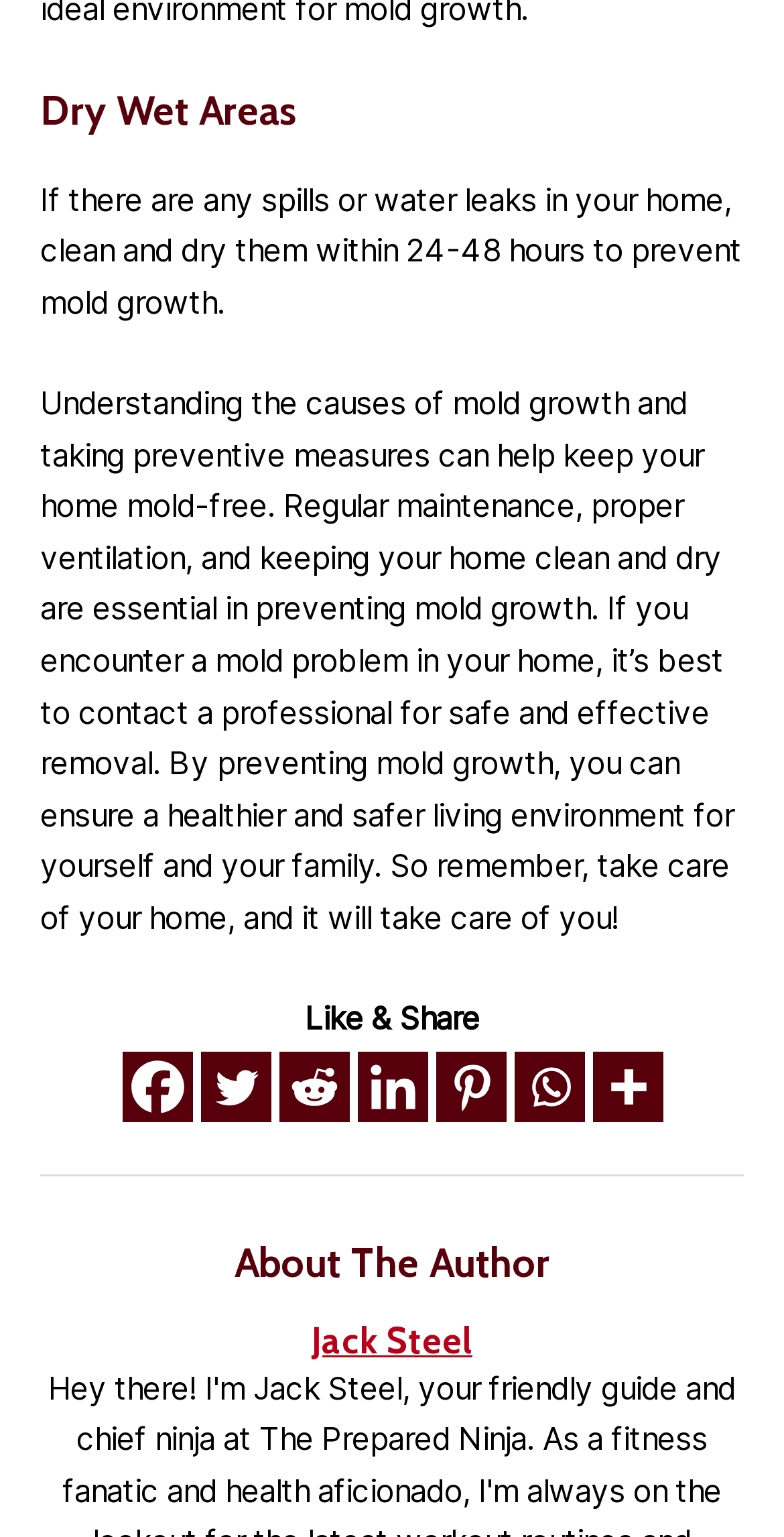Find the bounding box coordinates for the element that must be clicked to complete the instruction: "Click on Facebook". The coordinates should be four float numbers between 0 and 1, indicated as [left, top, right, bottom].

[0.155, 0.684, 0.245, 0.73]